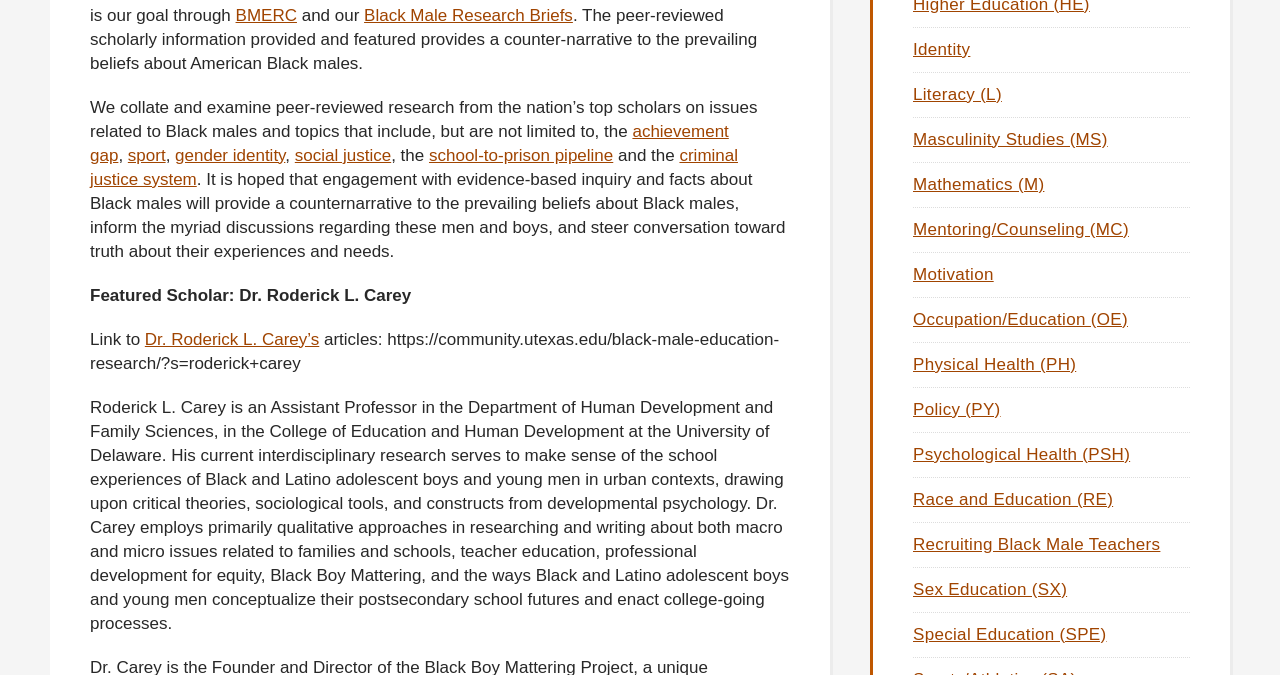Please determine the bounding box coordinates of the element to click on in order to accomplish the following task: "Learn about the achievement gap". Ensure the coordinates are four float numbers ranging from 0 to 1, i.e., [left, top, right, bottom].

[0.07, 0.18, 0.569, 0.244]